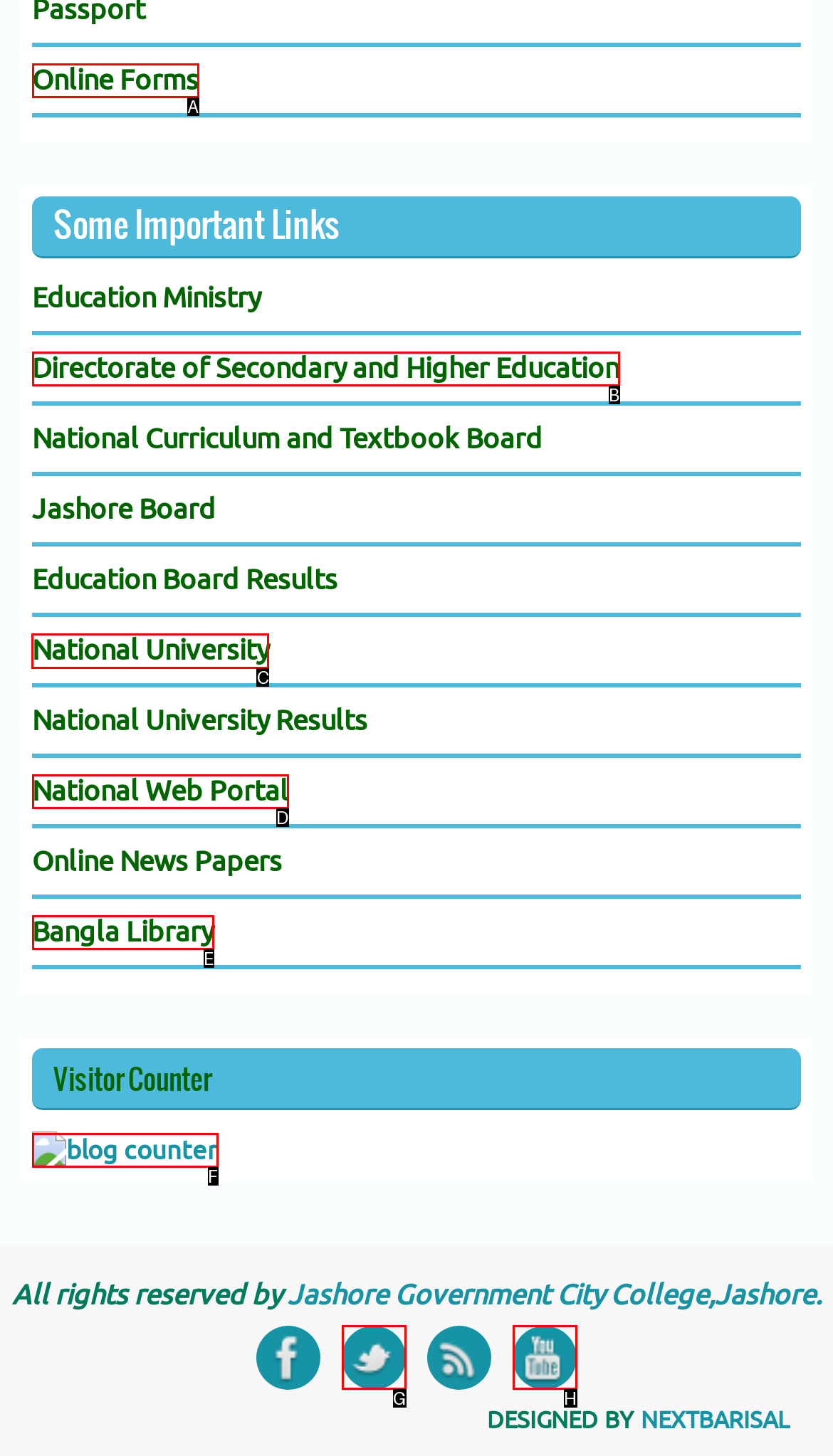Given the task: Go to National University, point out the letter of the appropriate UI element from the marked options in the screenshot.

C